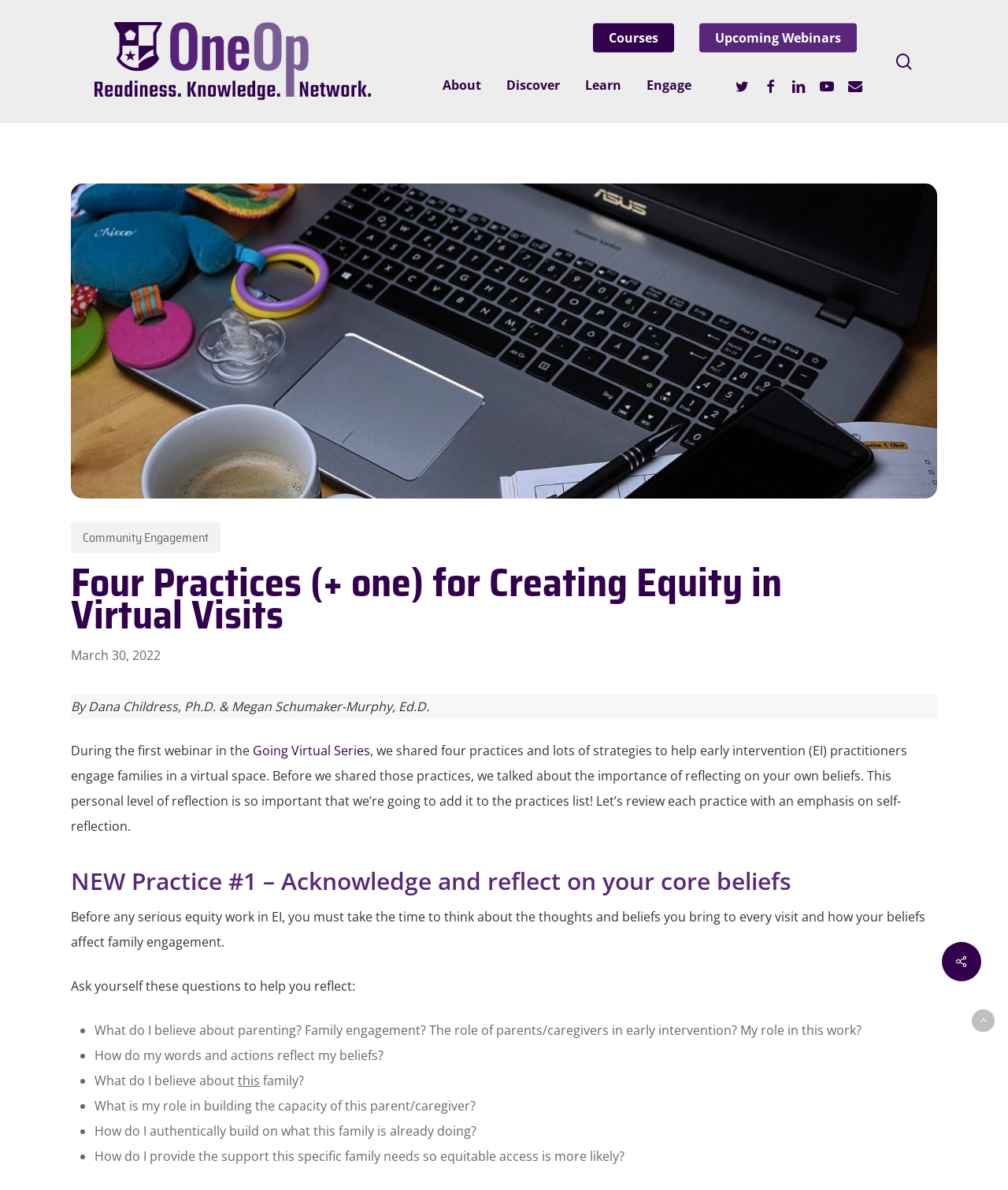Create a detailed narrative describing the layout and content of the webpage.

This webpage is about the "Four Practices (+ one) for Creating Equity in Virtual Visits" in the context of early intervention (EI) practitioners engaging families in a virtual space. At the top, there is a search bar with a textbox and a "Close Search" link. Below the search bar, there are several links to navigate to different sections of the website, including "OneOp", "Courses", "Upcoming Webinars", and social media platforms.

The main content of the webpage is divided into sections. The first section has a heading "Four Practices (+ one) for Creating Equity in Virtual Visits" and a date "March 30, 2022". Below the heading, there is an image depicting the struggle of balancing online learning, accompanied by a brief description of the webinar series.

The main content of the webpage is organized into sections, each focusing on a specific practice for creating equity in virtual visits. The first practice is "NEW Practice #1 – Acknowledge and reflect on your core beliefs". This section emphasizes the importance of self-reflection and provides questions for the reader to ask themselves, such as "What do I believe about parenting? Family engagement? The role of parents/caregivers in early intervention? My role in this work?" and "How do my words and actions reflect my beliefs?".

Throughout the webpage, there are several links and images, including a link to the "Going Virtual Series" and social media platforms. At the bottom of the webpage, there are two links with icons, possibly for scrolling up or down the page.